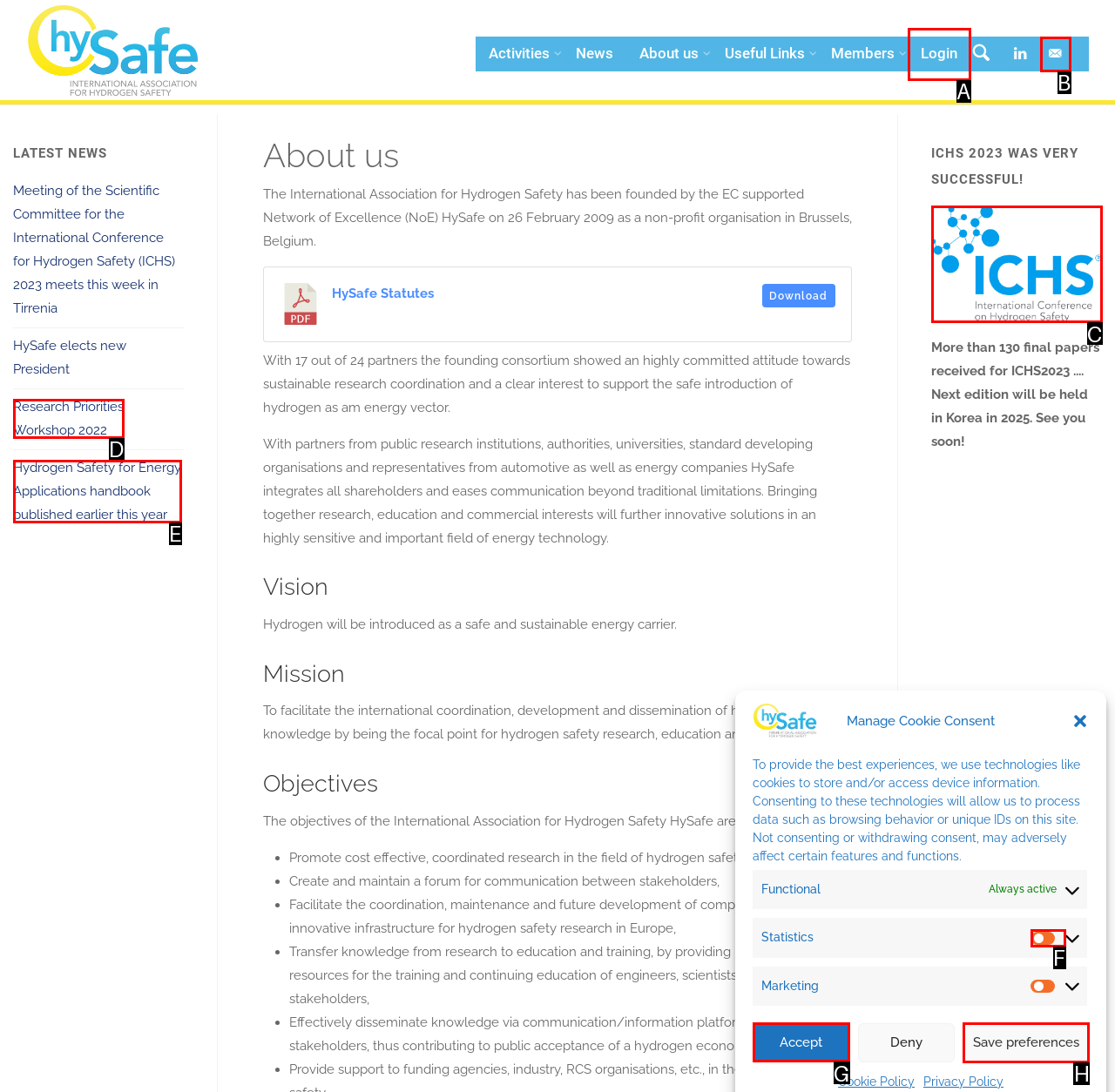Among the marked elements in the screenshot, which letter corresponds to the UI element needed for the task: Click the 'Save preferences' button?

H